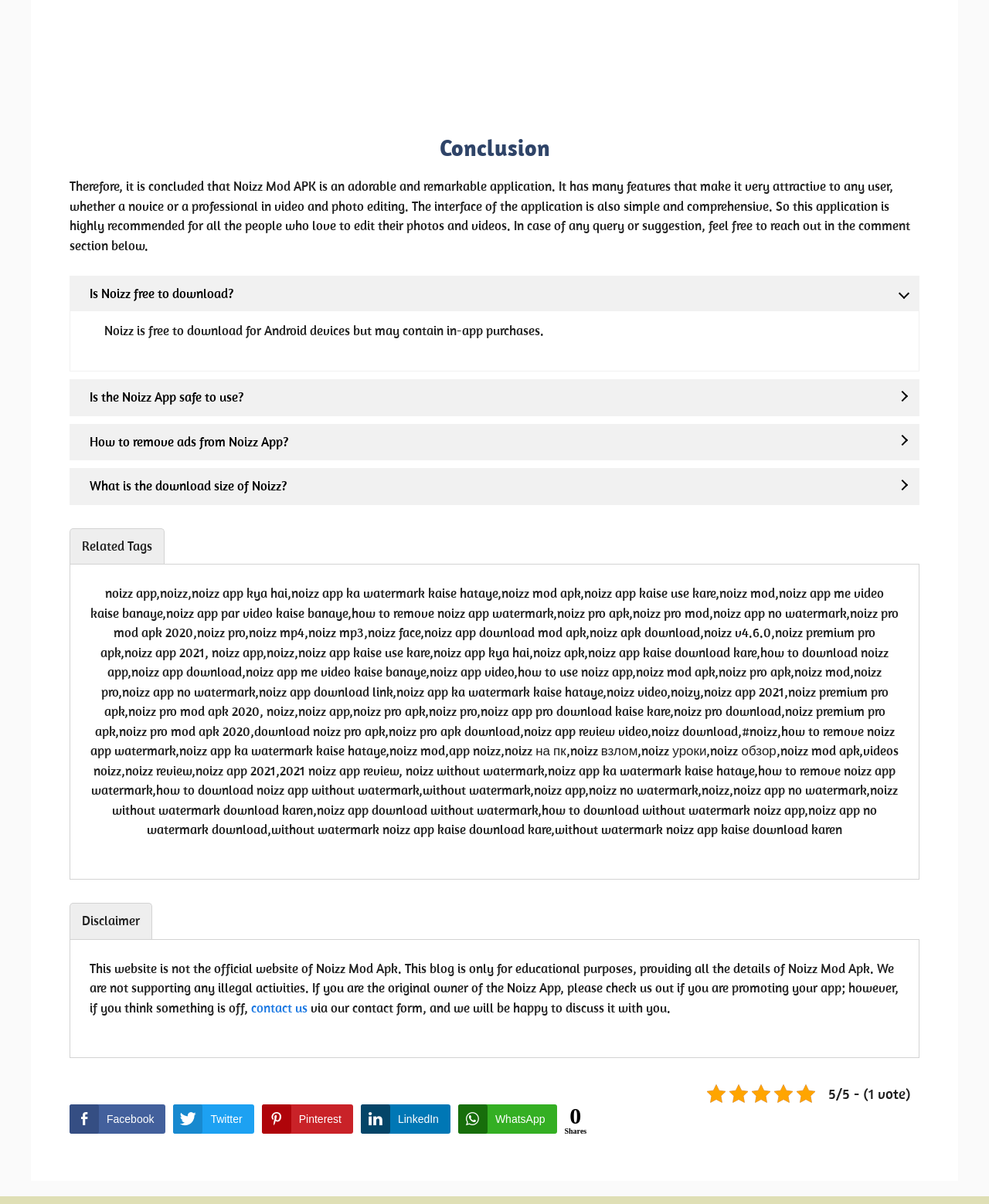Locate the bounding box coordinates of the element you need to click to accomplish the task described by this instruction: "Select the 'Disclaimer' tab".

[0.07, 0.75, 0.154, 0.78]